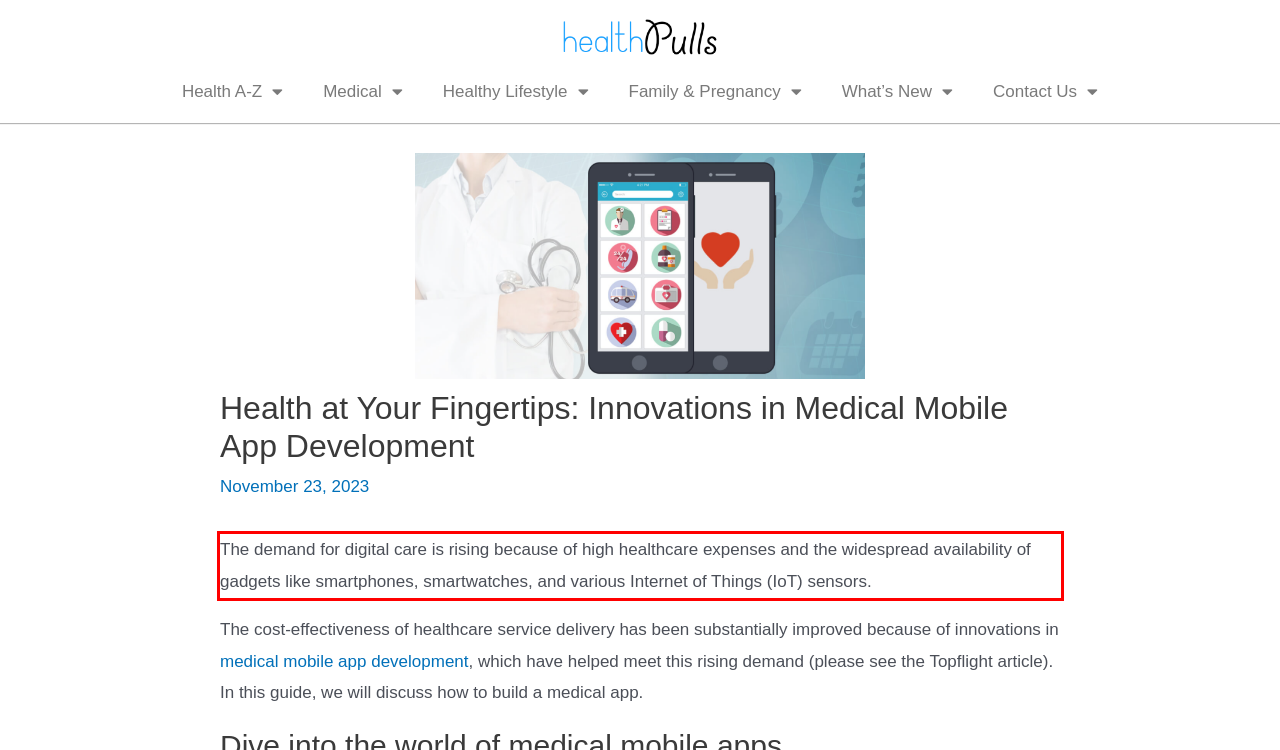Identify the red bounding box in the webpage screenshot and perform OCR to generate the text content enclosed.

The demand for digital care is rising because of high healthcare expenses and the widespread availability of gadgets like smartphones, smartwatches, and various Internet of Things (IoT) sensors.